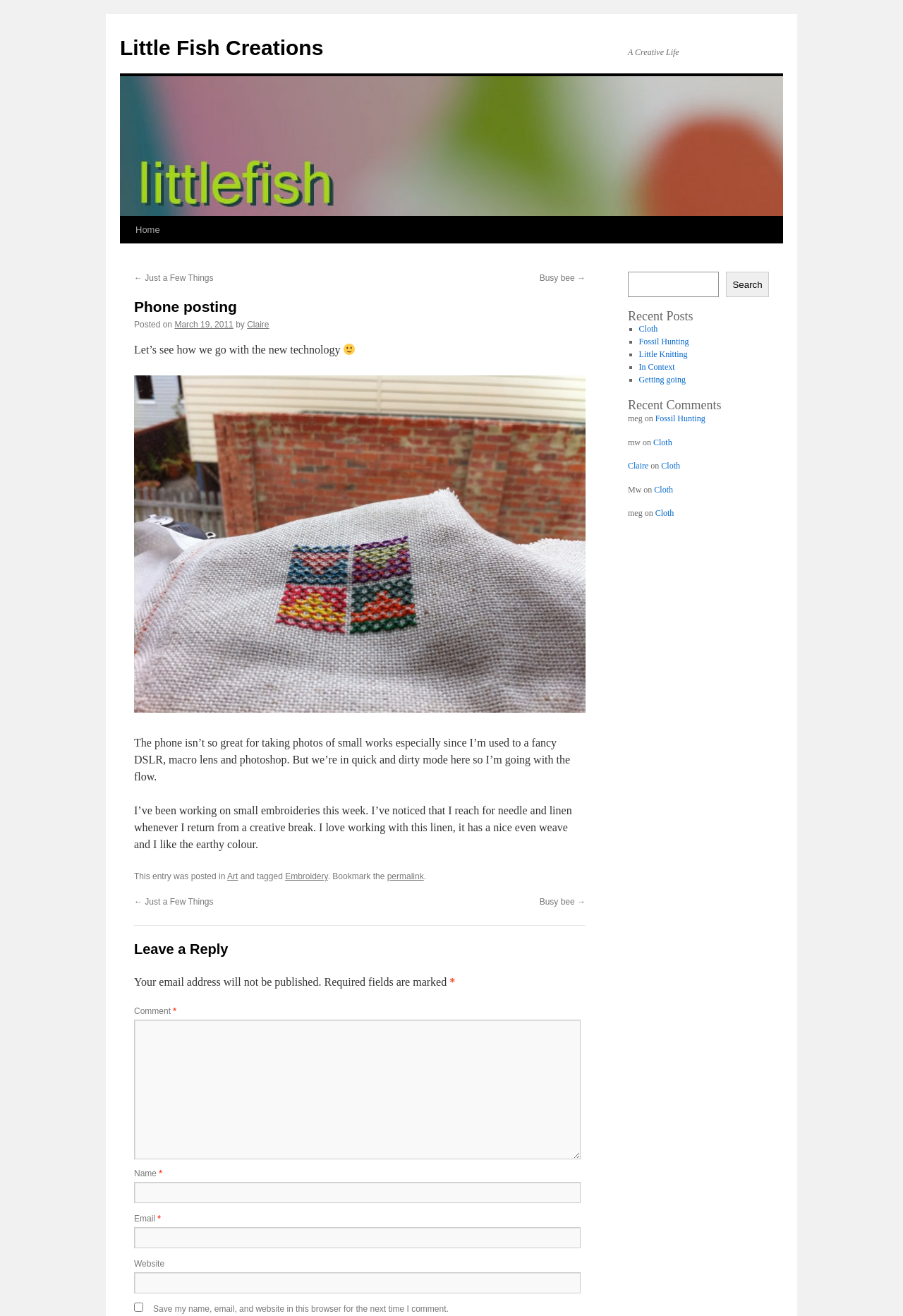Look at the image and give a detailed response to the following question: What is the name of the author of this post?

I found the answer by looking at the text 'by' followed by the link 'Claire' which indicates the author of the post.